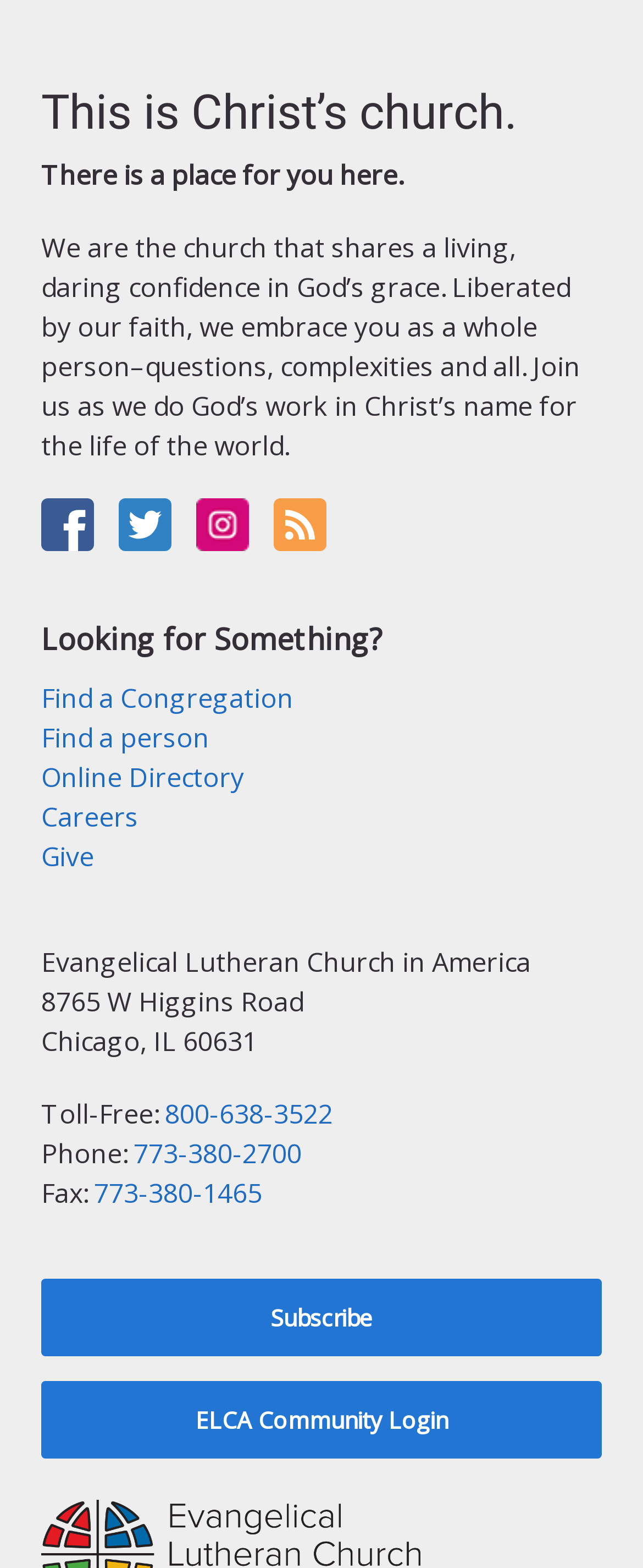Provide a one-word or short-phrase answer to the question:
What is the name of the church?

Evangelical Lutheran Church in America